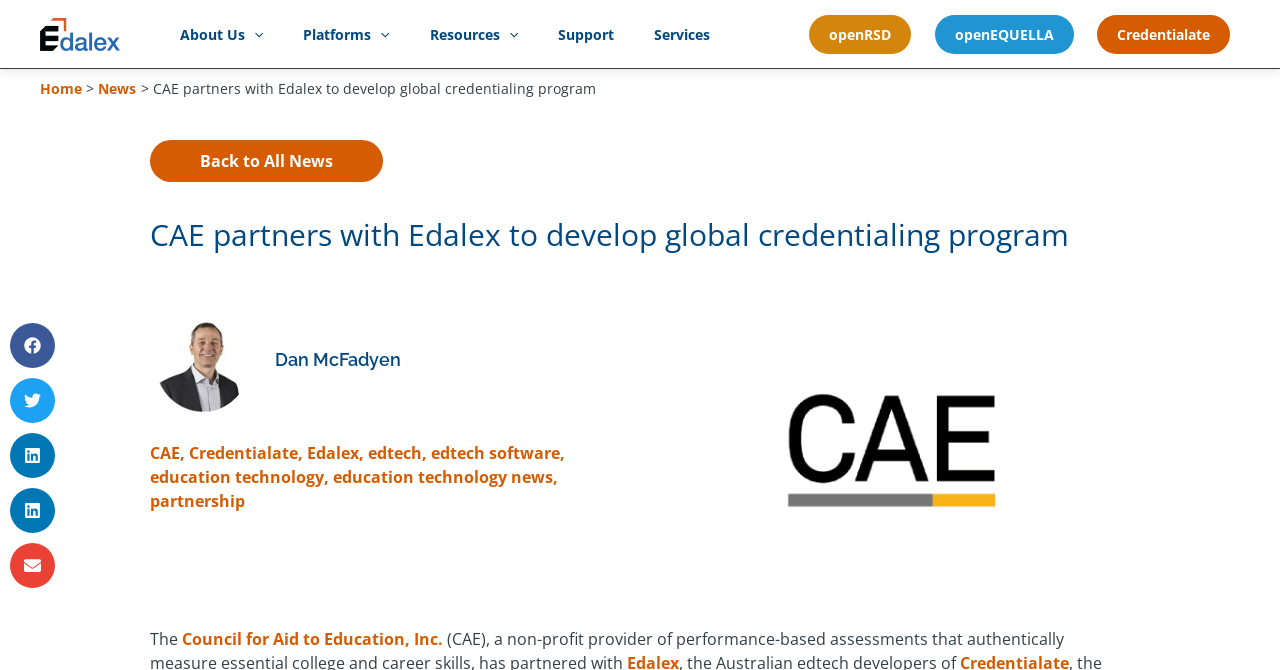Identify the first-level heading on the webpage and generate its text content.

CAE partners with Edalex to develop global credentialing program